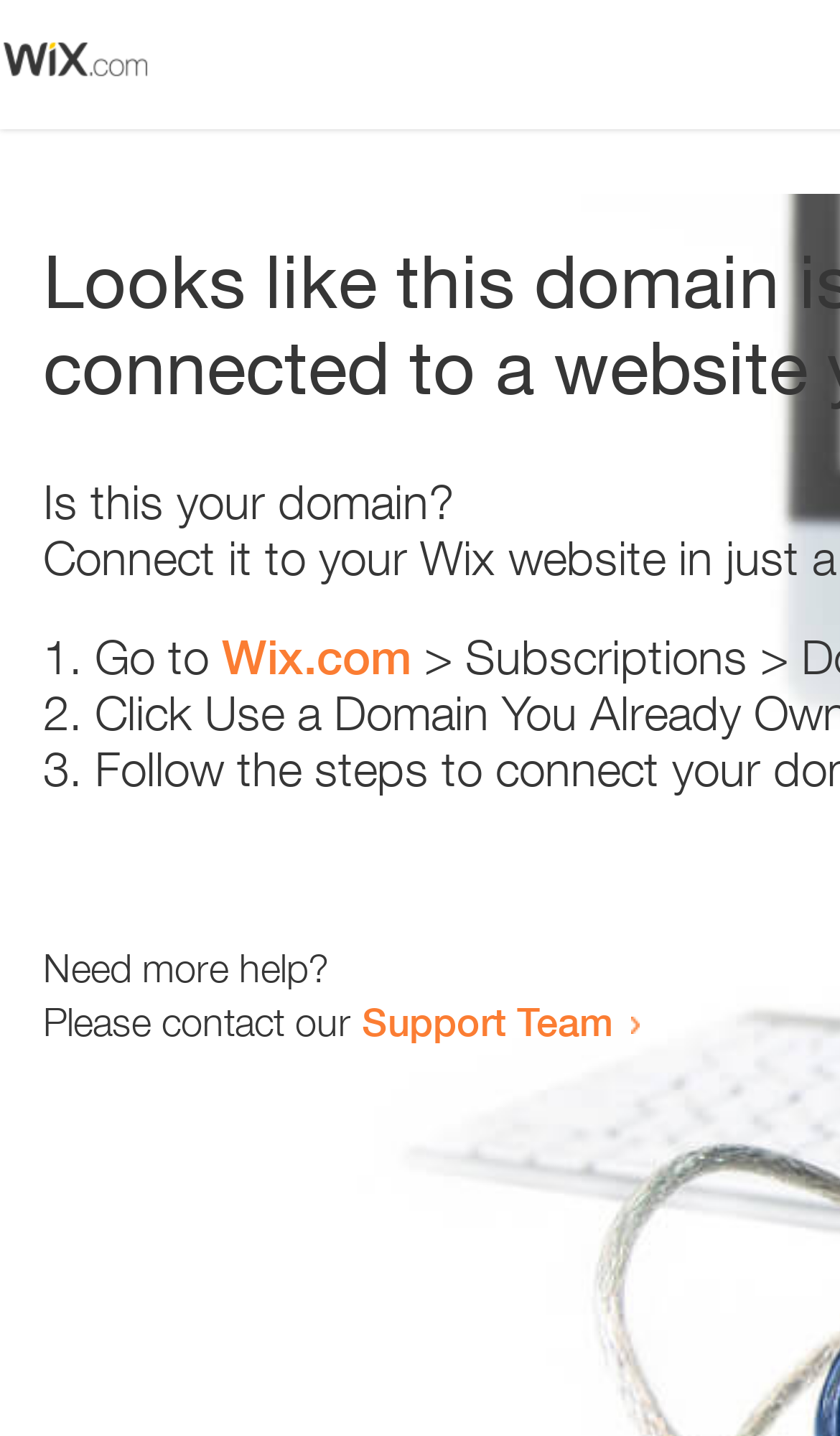Give a detailed account of the webpage.

The webpage appears to be an error page, with a small image at the top left corner. Below the image, there is a question "Is this your domain?" in a prominent position. 

To the right of the question, there is a numbered list with three items. The first item starts with "1." and suggests going to "Wix.com". The second item starts with "2." and the third item starts with "3.", but their contents are not specified. 

Further down the page, there is a message "Need more help?" followed by a sentence "Please contact our Support Team" with a link to the Support Team.